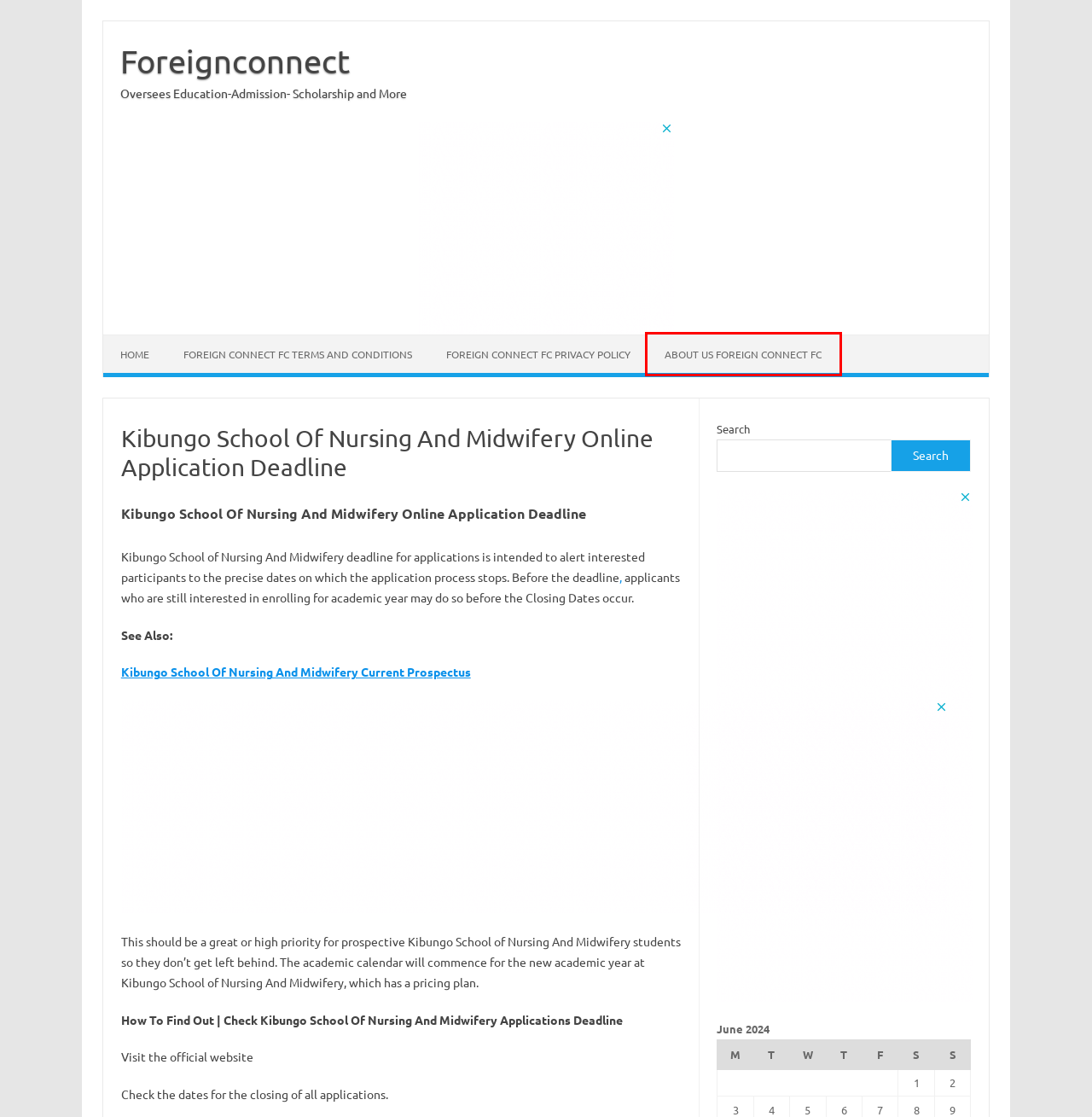A screenshot of a webpage is given with a red bounding box around a UI element. Choose the description that best matches the new webpage shown after clicking the element within the red bounding box. Here are the candidates:
A. Foreign Connect FC Privacy Policy - Foreignconnect
B. Kibungo School Of Nursing And Midwifery Current Prospectus - Foreignconnect
C. Kibungo School Of Nursing And Midwifery Admission Requirements - Foreignconnect
D. Foreign Connect FC Terms and Conditions - Foreignconnect
E. Iconic One - Fully Responsive WordPress Blog Theme
F. March 2023 - Foreignconnect
G. Foreignconnect - Oversees Education-Admission- Scholarship and More
H. About Us Foreign Connect FC - Foreignconnect

H